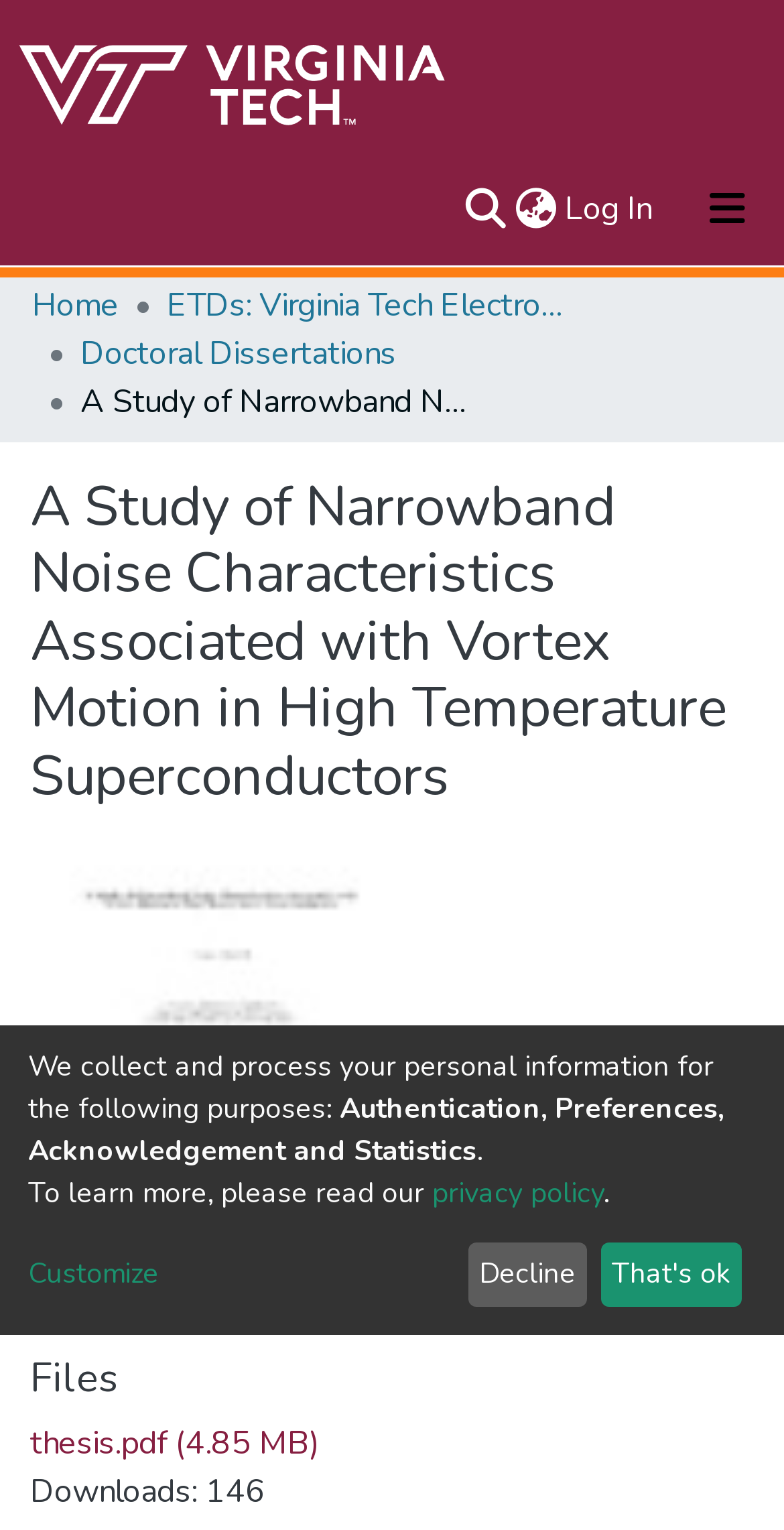Using the description: "About", identify the bounding box of the corresponding UI element in the screenshot.

[0.041, 0.175, 0.959, 0.227]